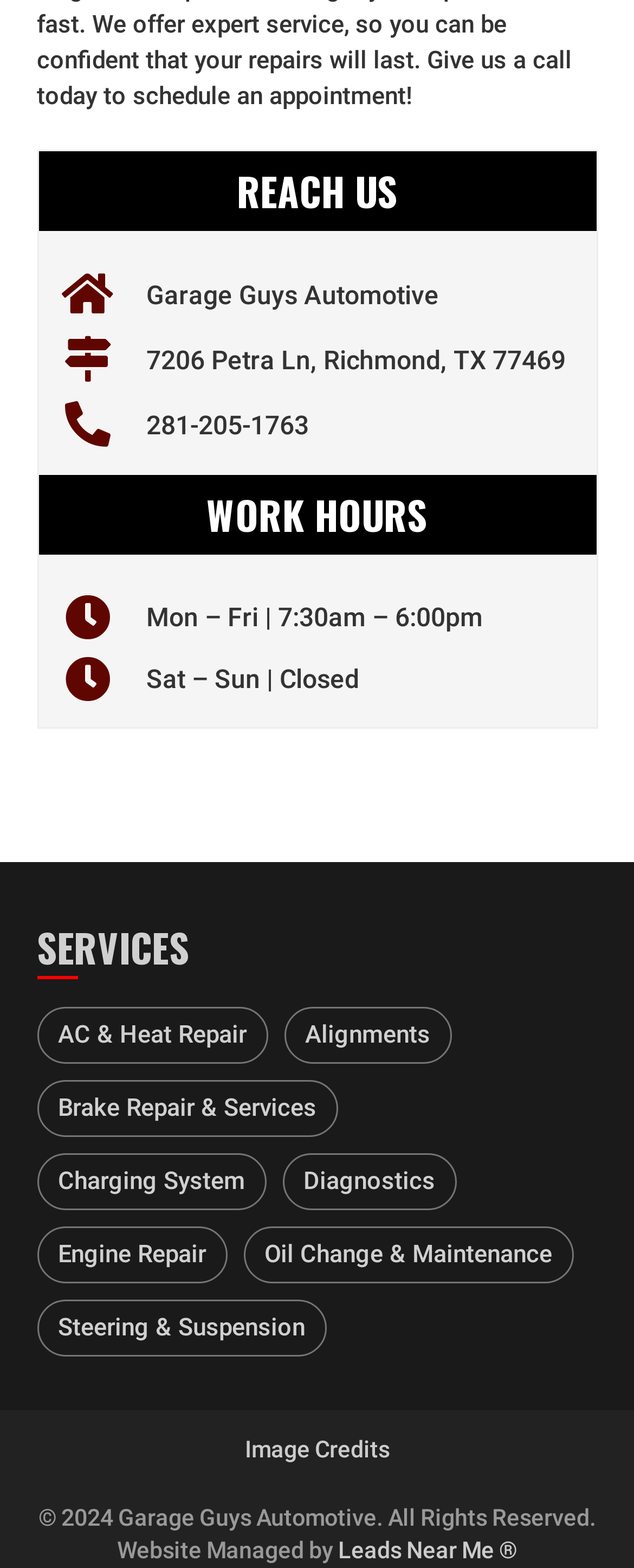Please identify the bounding box coordinates of where to click in order to follow the instruction: "get directions to 7206 Petra Ln, Richmond, TX 77469".

[0.099, 0.215, 0.23, 0.246]